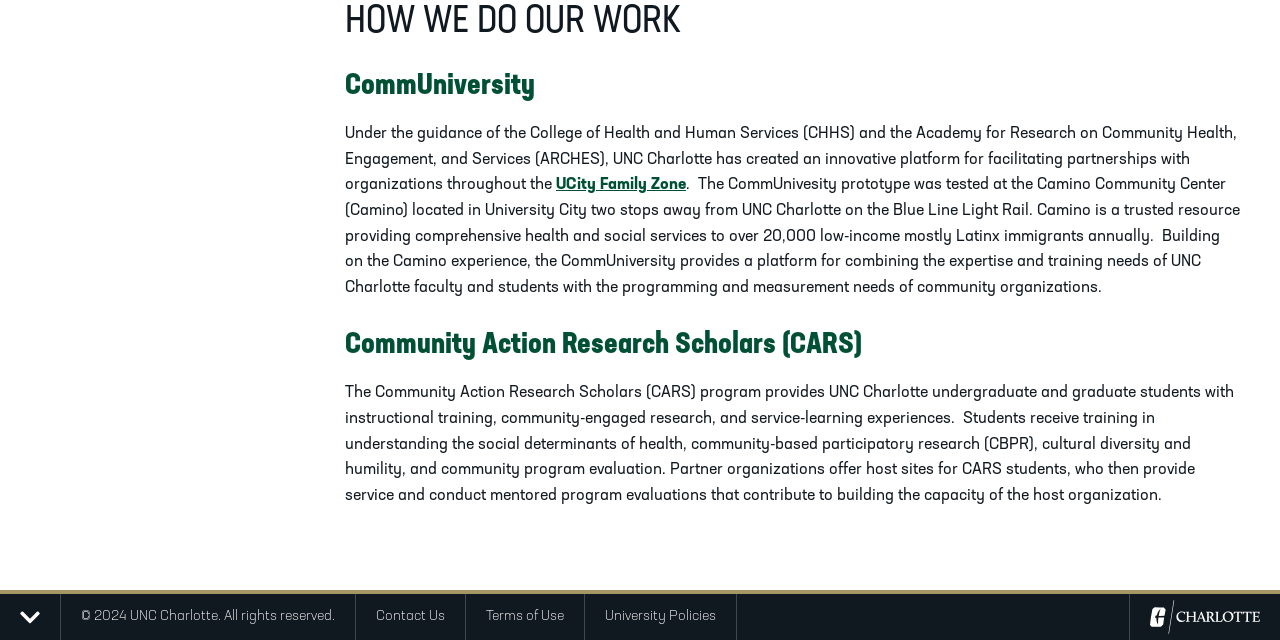Using the webpage screenshot, find the UI element described by parent_node: Toggle Footer Menu. Provide the bounding box coordinates in the format (top-left x, top-left y, bottom-right x, bottom-right y), ensuring all values are floating point numbers between 0 and 1.

[0.882, 0.928, 1.0, 1.0]